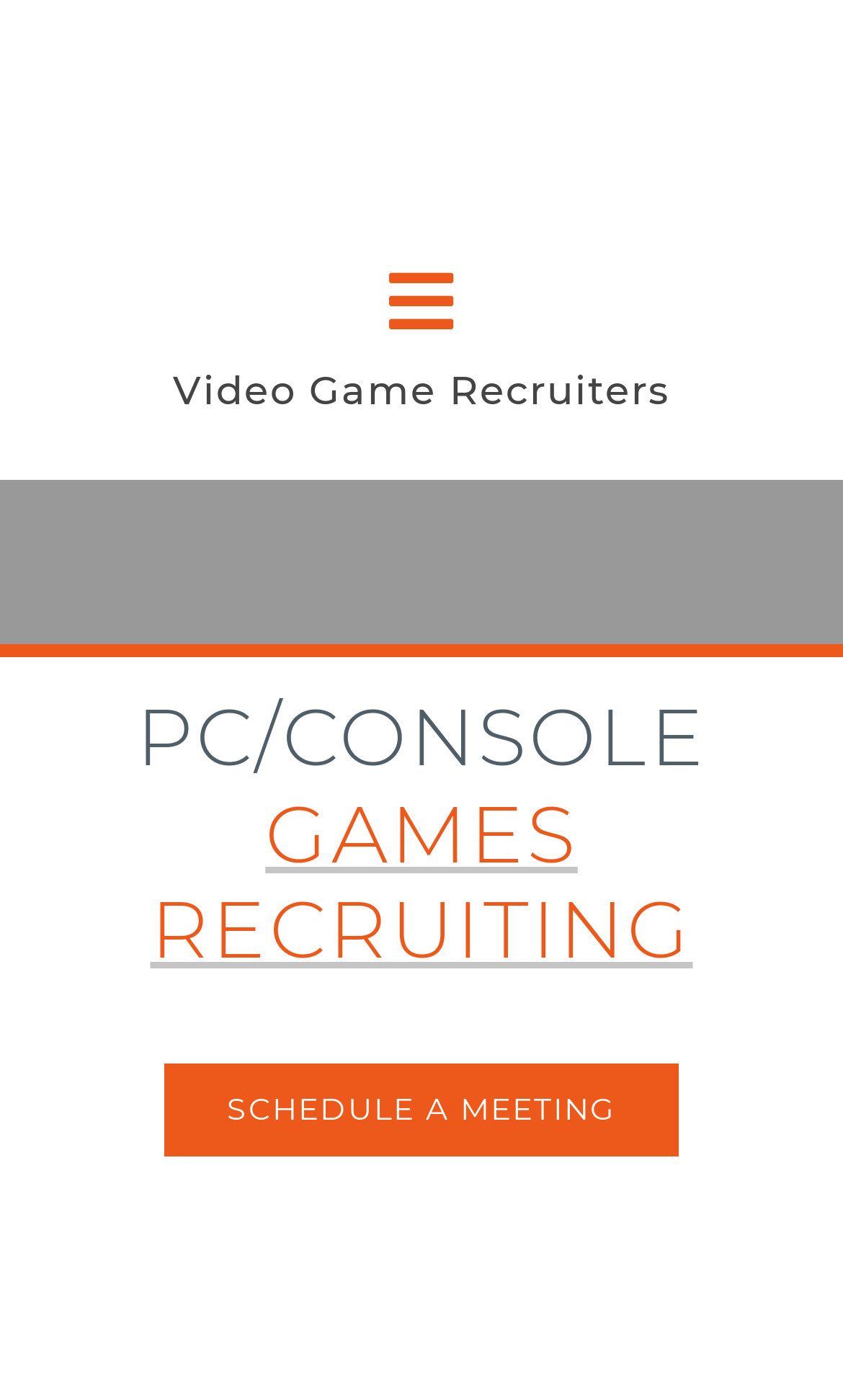Based on the element description: "alt="DAM, Inc. Logo"", identify the UI element and provide its bounding box coordinates. Use four float numbers between 0 and 1, [left, top, right, bottom].

[0.308, 0.005, 0.692, 0.034]